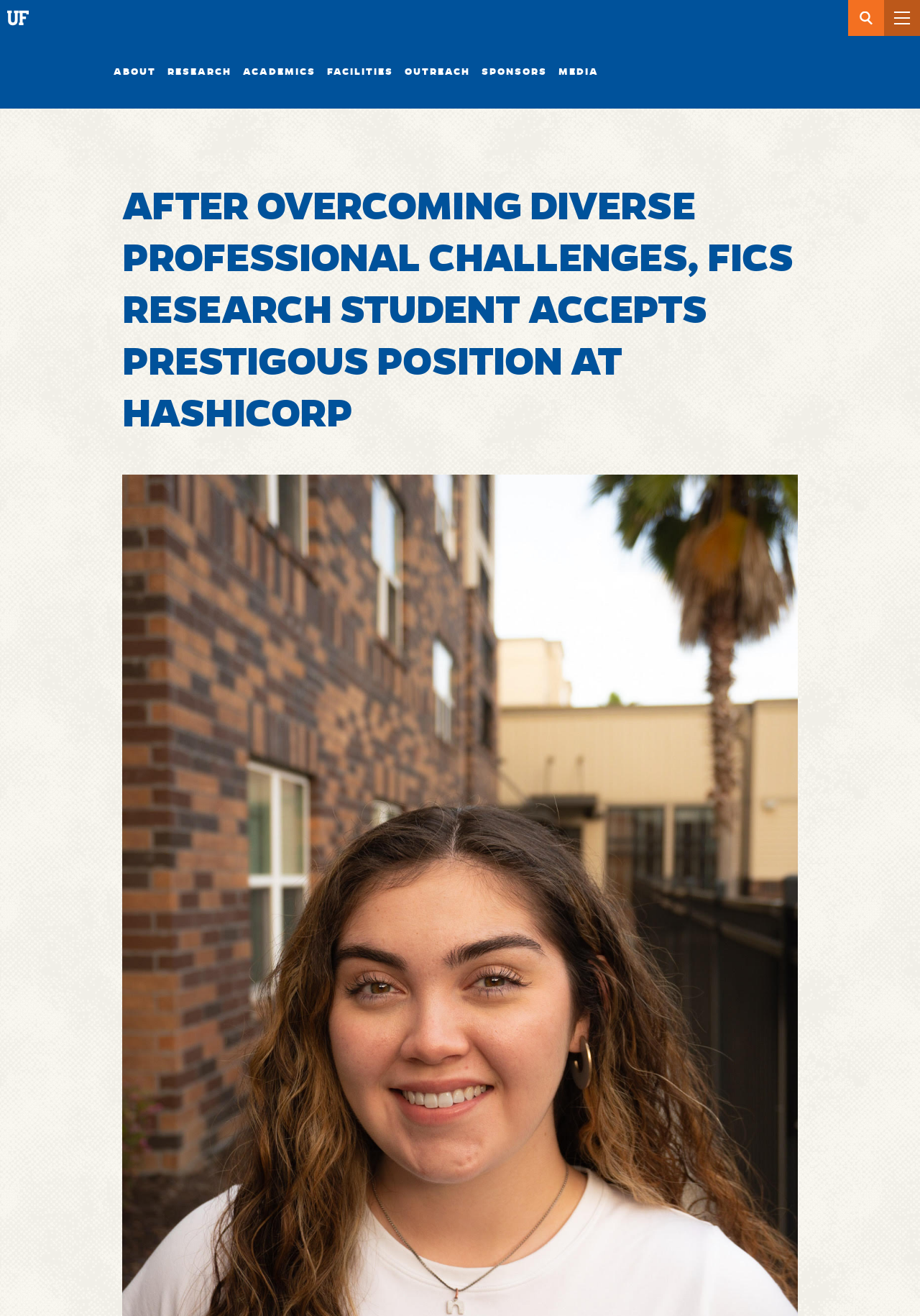Please determine the bounding box coordinates for the element that should be clicked to follow these instructions: "Click on RESEARCH link".

[0.176, 0.027, 0.258, 0.082]